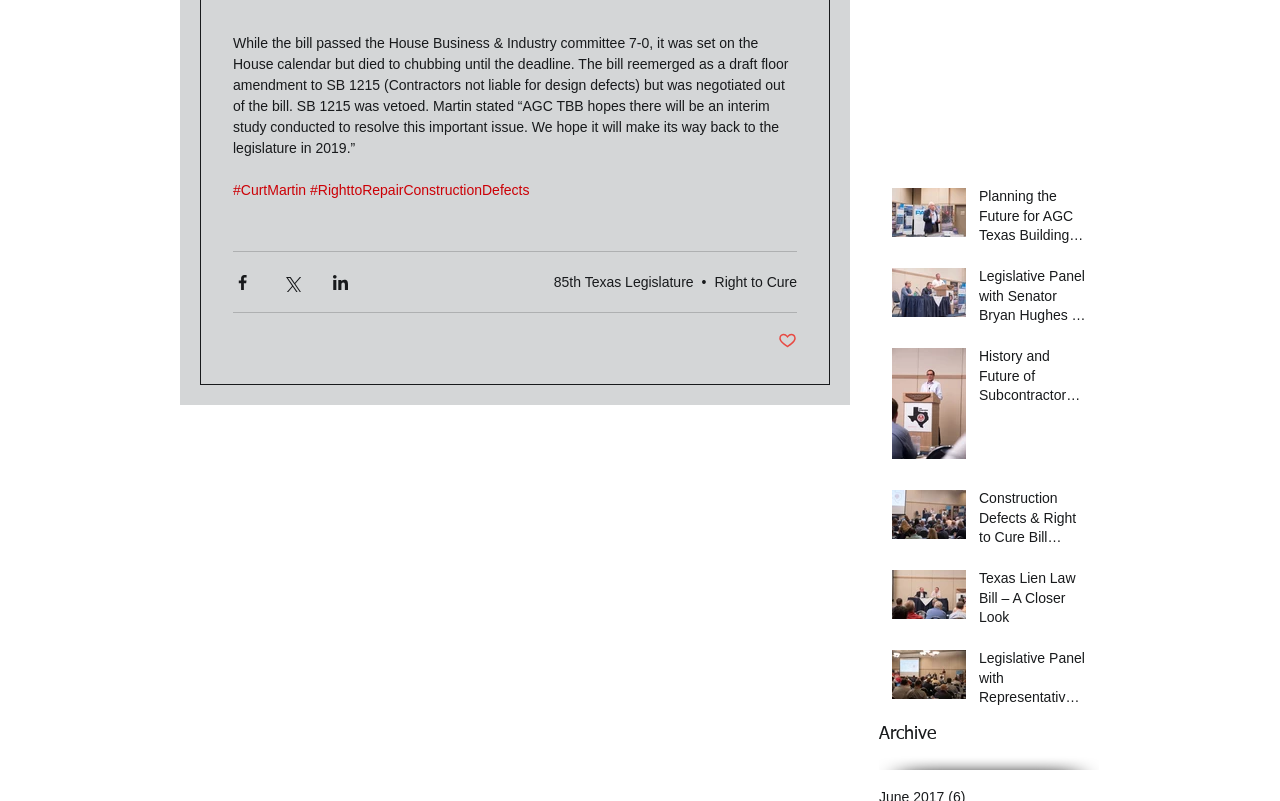Where is the 'Share via Facebook' button located?
Using the visual information, respond with a single word or phrase.

Top left